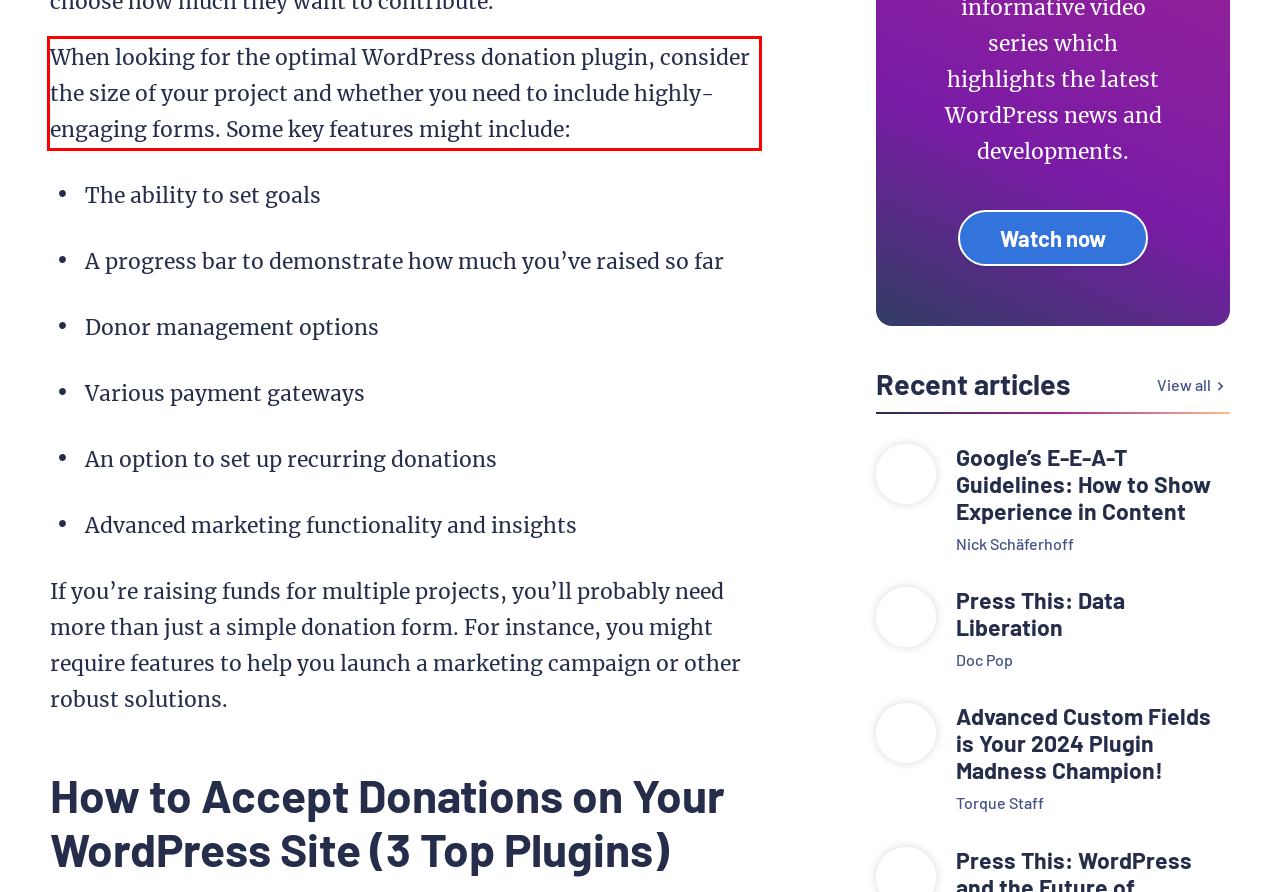From the given screenshot of a webpage, identify the red bounding box and extract the text content within it.

When looking for the optimal WordPress donation plugin, consider the size of your project and whether you need to include highly-engaging forms. Some key features might include: